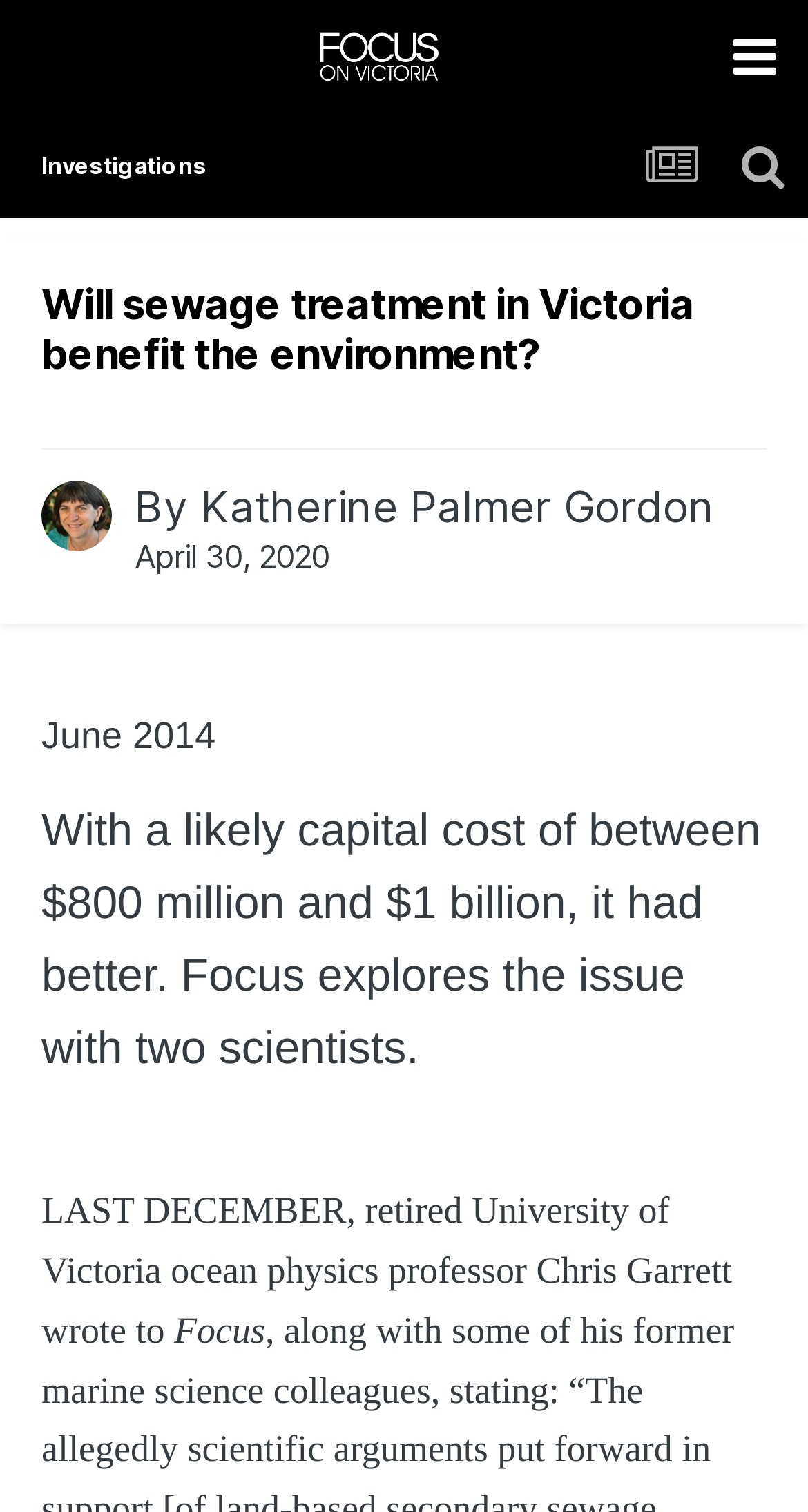Locate the heading on the webpage and return its text.

Will sewage treatment in Victoria benefit the environment?